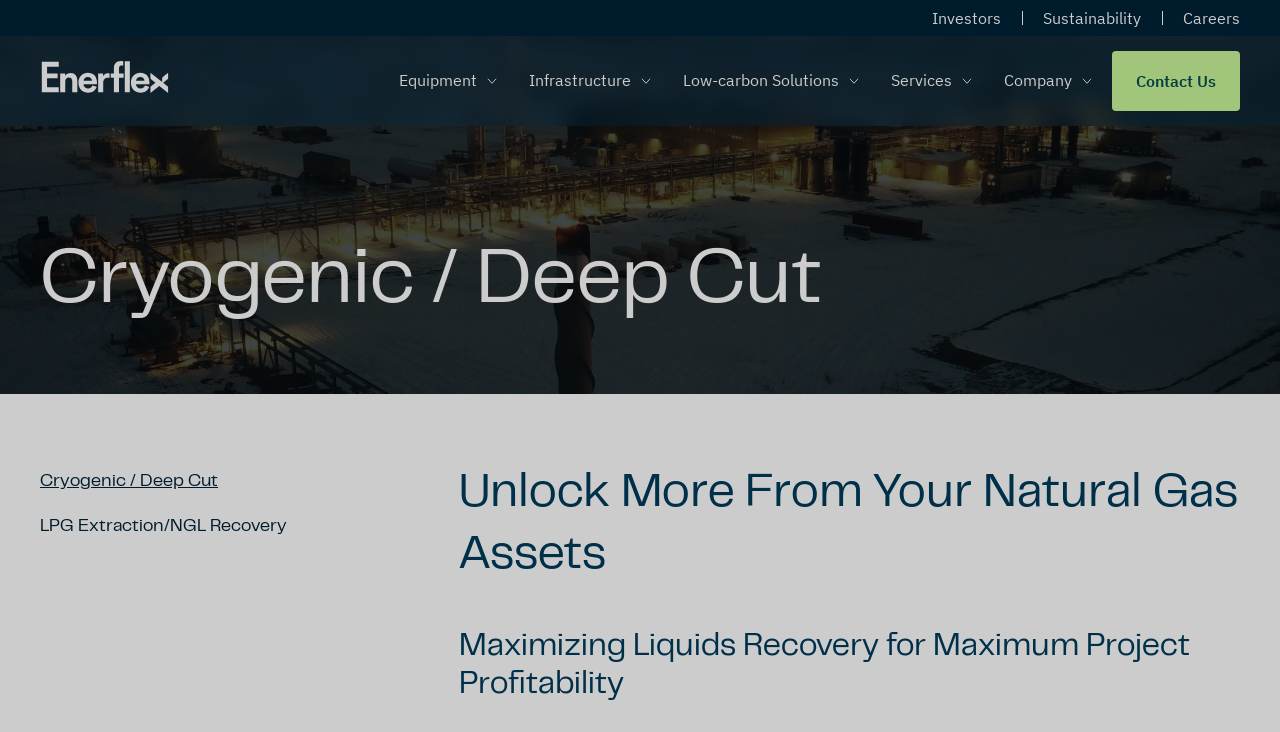How many main menu items are there?
Please answer the question with a detailed response using the information from the screenshot.

The main menu items can be found in the navigation bar at the top of the webpage. There are five menu items: 'Equipment', 'Infrastructure', 'Low-carbon Solutions', 'Services', and 'Company'. Each menu item has a dropdown arrow, indicating that they have submenus.